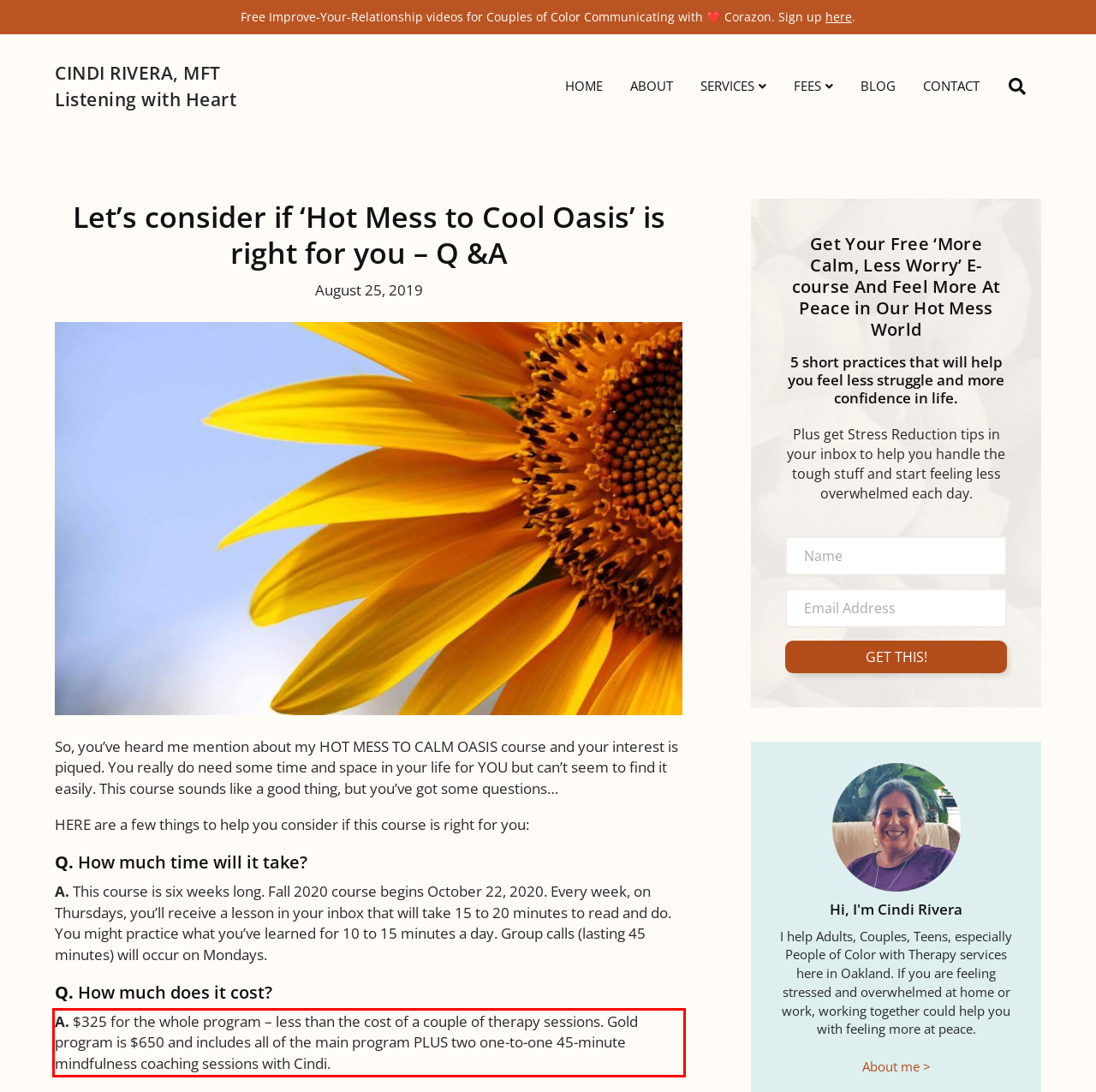Identify the text within the red bounding box on the webpage screenshot and generate the extracted text content.

A. $325 for the whole program – less than the cost of a couple of therapy sessions. Gold program is $650 and includes all of the main program PLUS two one-to-one 45-minute mindfulness coaching sessions with Cindi.